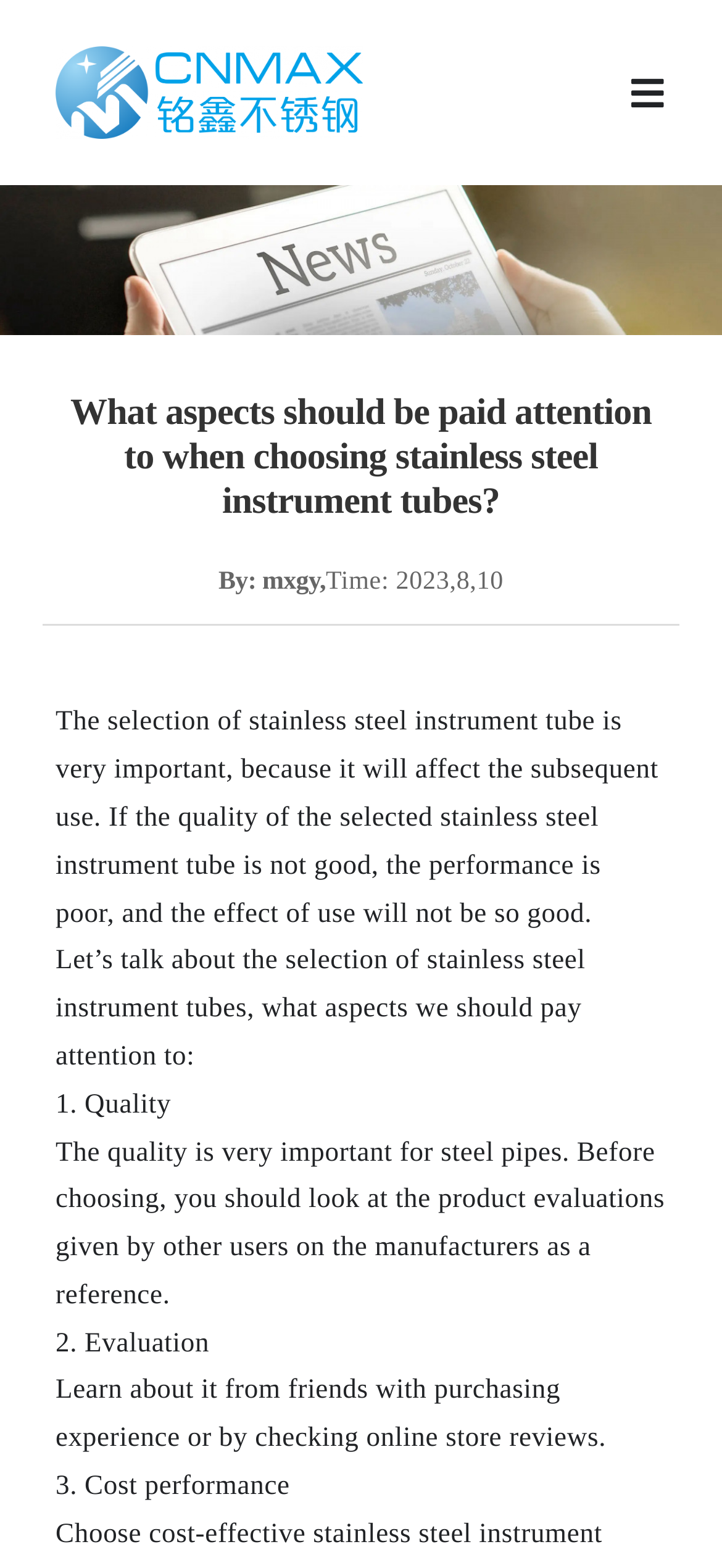Please provide a detailed answer to the question below by examining the image:
What is the purpose of evaluating stainless steel instrument tubes?

According to the webpage, evaluating stainless steel instrument tubes is important to know the quality of the tubes, which will affect their subsequent use and performance.